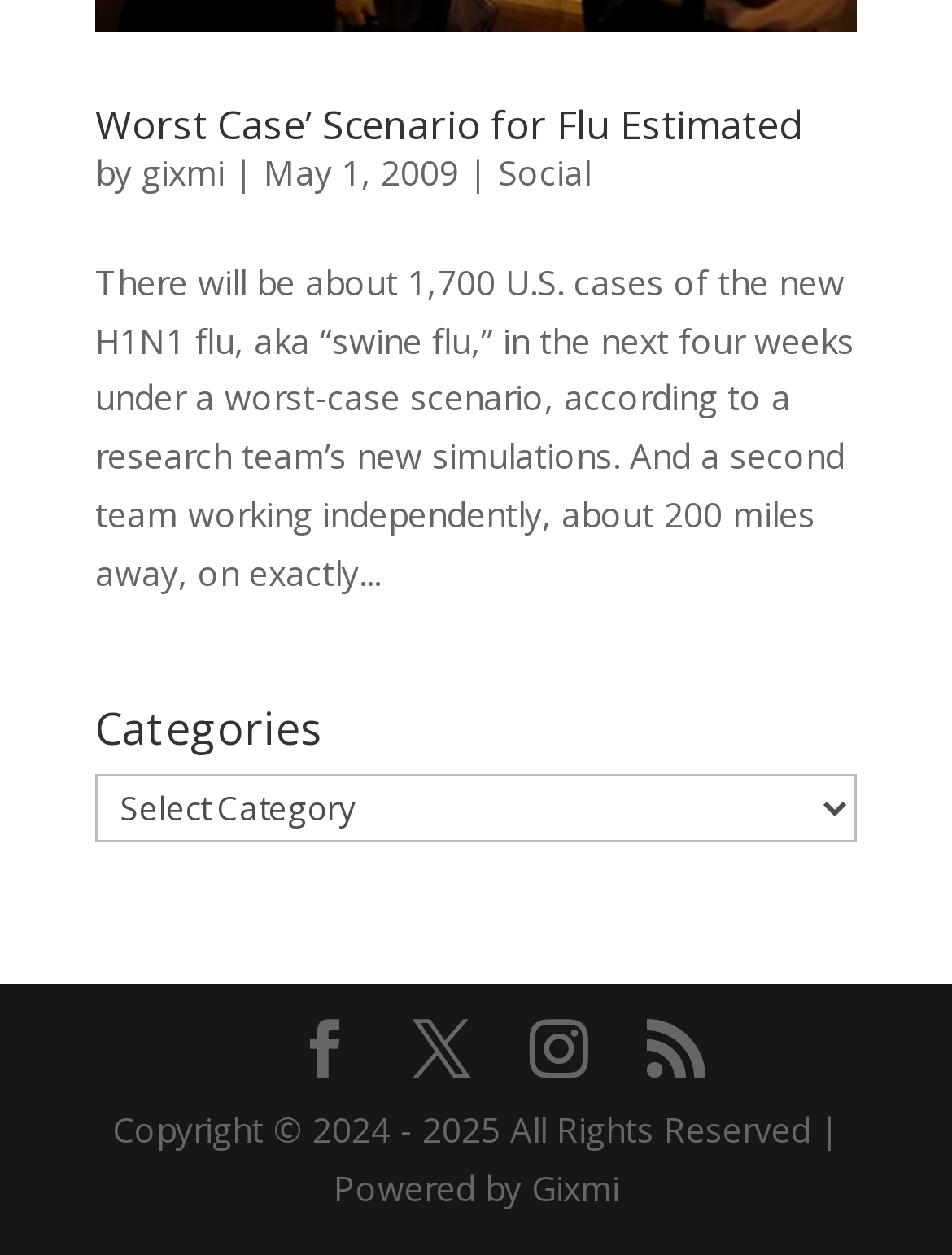Based on the description "Social", find the bounding box of the specified UI element.

[0.523, 0.119, 0.621, 0.156]